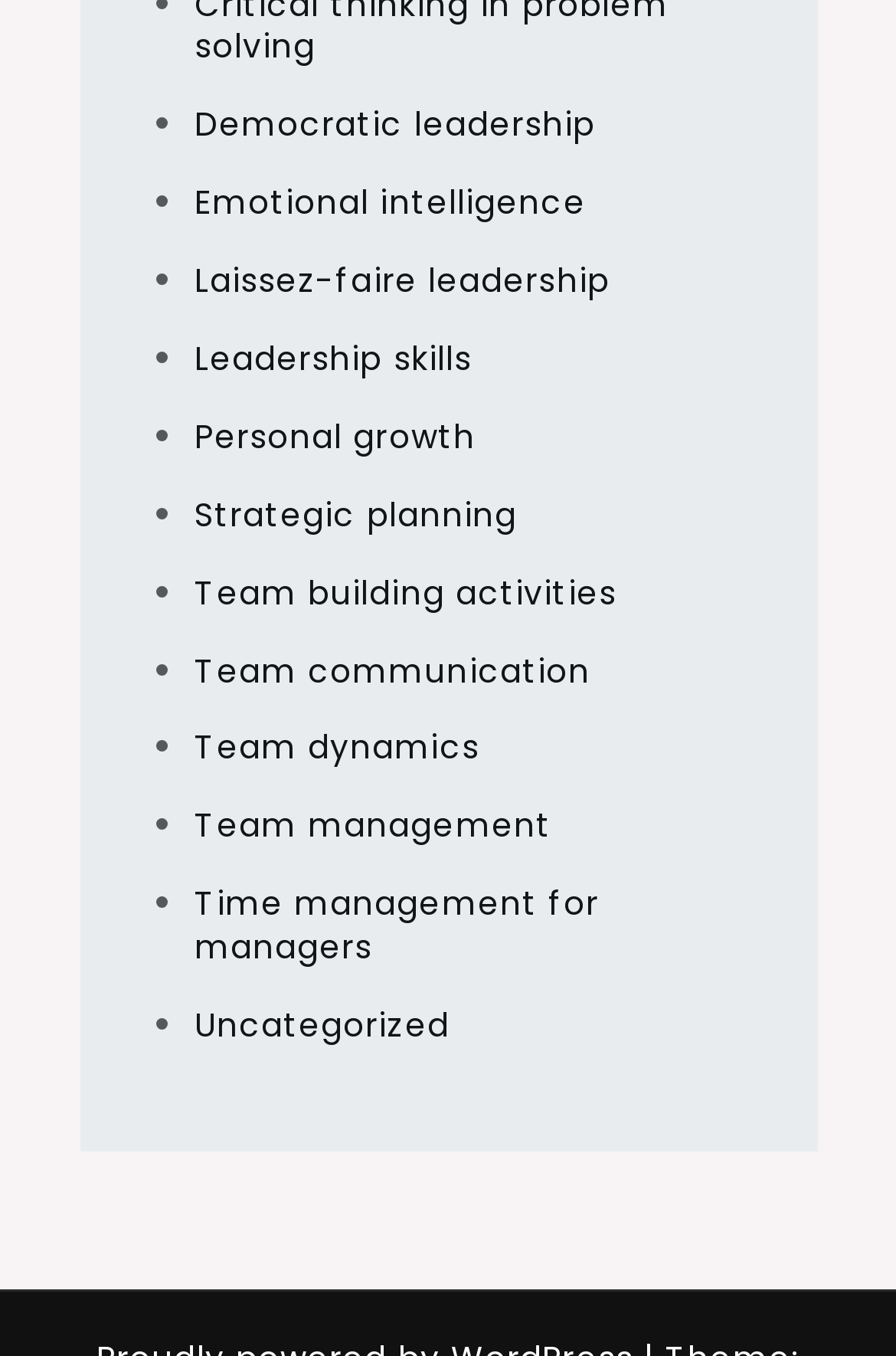Locate the bounding box coordinates of the element's region that should be clicked to carry out the following instruction: "Discover leadership skills". The coordinates need to be four float numbers between 0 and 1, i.e., [left, top, right, bottom].

[0.217, 0.247, 0.527, 0.281]